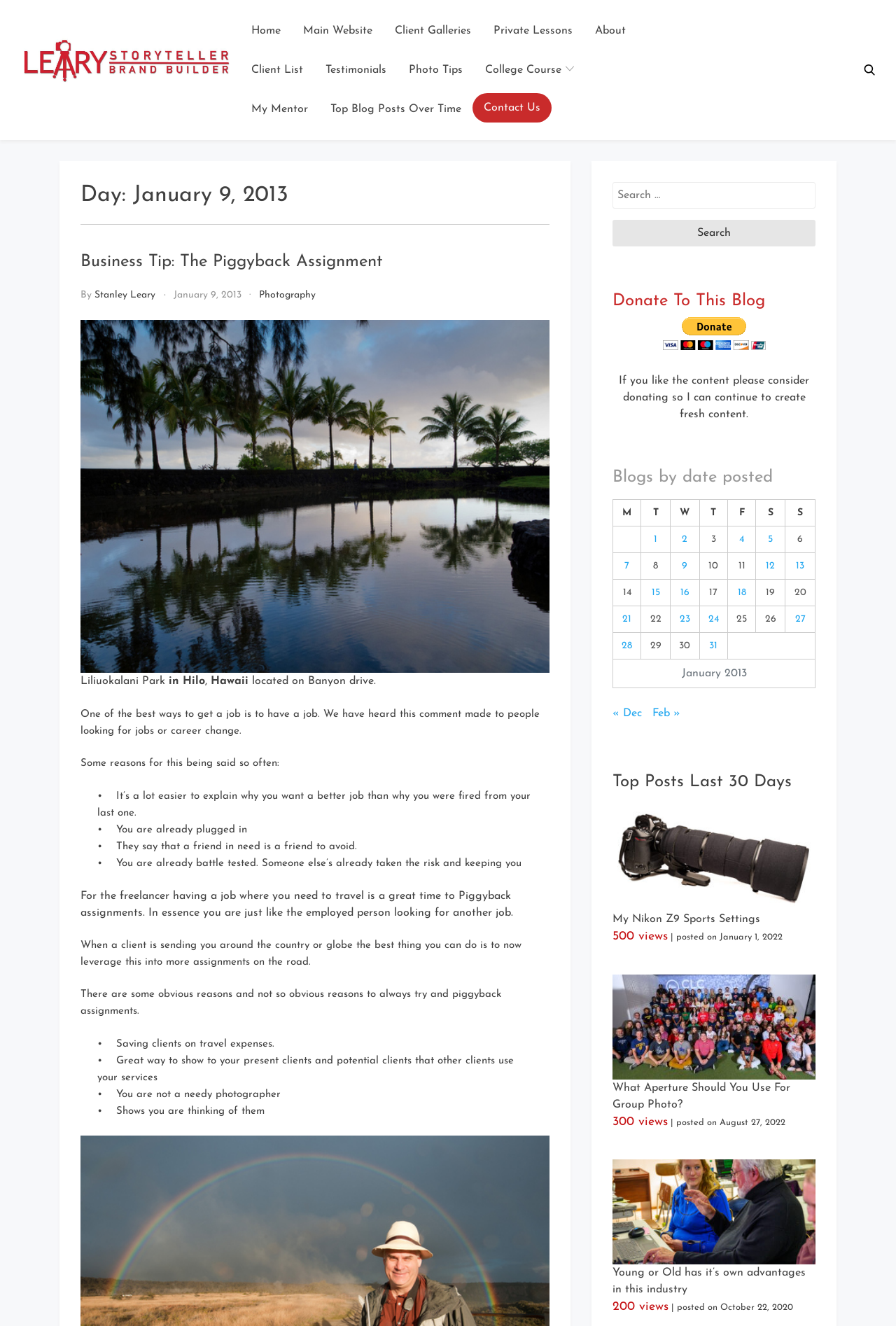Provide the bounding box coordinates of the HTML element this sentence describes: "Client Galleries". The bounding box coordinates consist of four float numbers between 0 and 1, i.e., [left, top, right, bottom].

[0.428, 0.008, 0.538, 0.038]